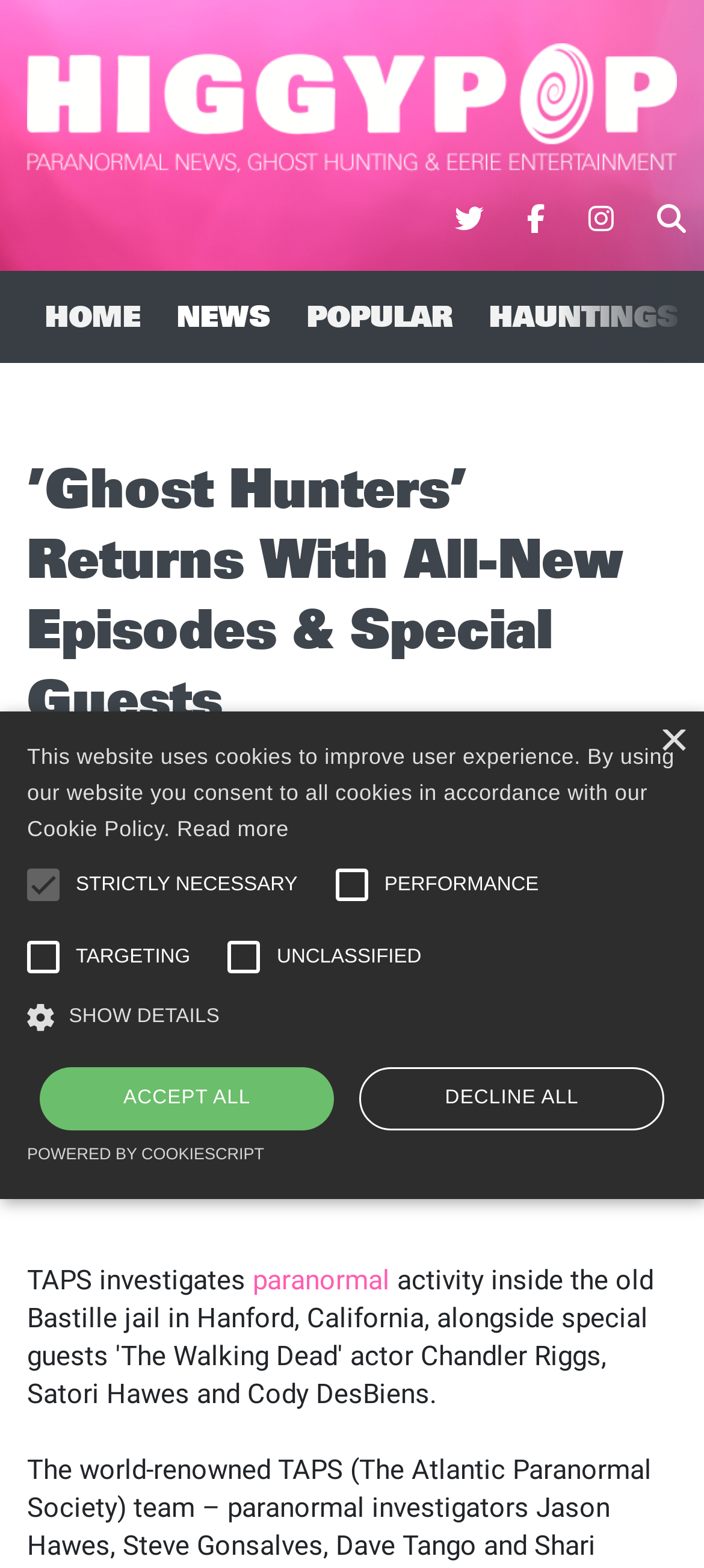Write an exhaustive caption that covers the webpage's main aspects.

The webpage is about the return of the TV show "Ghost Hunters" with new episodes and special guests. At the top, there is a navigation menu with links to "HOME", "NEWS", "POPULAR", and "HAUNTINGS". Below the navigation menu, there is a large heading that reads "'Ghost Hunters' Returns With All-New Episodes & Special Guests". 

To the right of the heading, there are three empty links, a button, and a link to "TELEVISION" and "PARANORMAL" categories. Below the heading, there is a static text "MARCH 25, 2023 1:00 AM ‐" followed by a link to the "TELEVISION" category and another link to the "PARANORMAL" category. 

Further down, there is an image with the caption "Ghost Hunters 2023" and a photo credit "Photo: © Discovery+". Below the image, there is a static text "TAPS investigates" followed by a link to the "paranormal" category.

At the bottom of the page, there is a notification alert with a button to close it. Inside the alert, there is a message about the website using cookies and a link to read more about the cookie policy. There are also several buttons and checkboxes to manage cookie preferences.